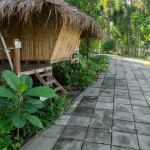Offer a detailed explanation of what is happening in the image.

This image showcases a charming, traditional bamboo house set amidst a lush, tropical landscape. The house features a thatched roof and is raised off the ground, accessible by a set of wooden steps. Surrounding the structure, various vibrant green plants offer a natural touch to the scene, enhancing the rustic appeal. In the foreground, a neatly laid stone pathway winds through the greenery, providing a clear passage toward the house. This tranquil setting reflects a harmonious blend of nature and architecture, creating an inviting atmosphere that suggests a peaceful retreat in a serene environment.